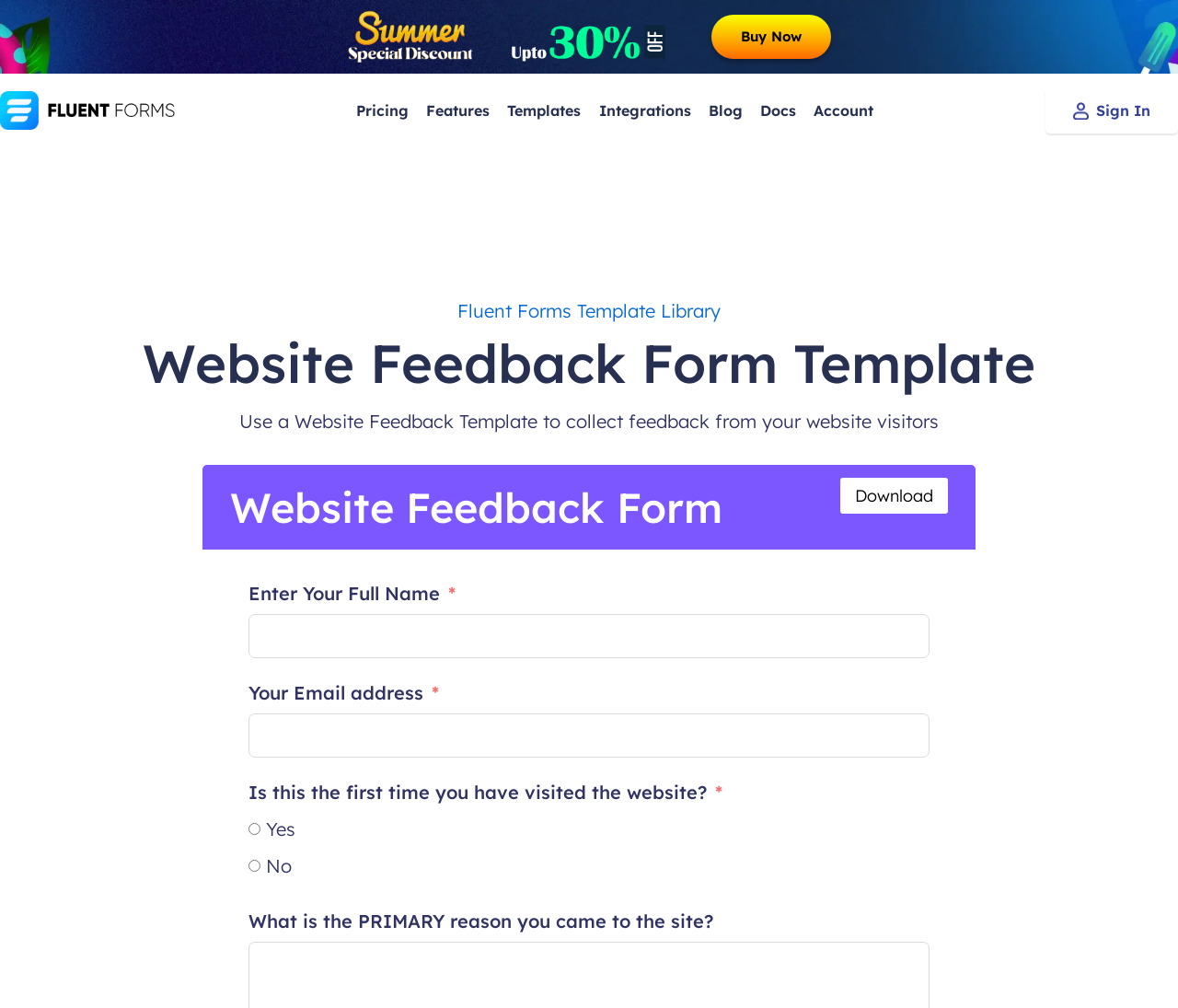Determine the bounding box coordinates of the section I need to click to execute the following instruction: "Click the 'Buy Now' button". Provide the coordinates as four float numbers between 0 and 1, i.e., [left, top, right, bottom].

[0.604, 0.015, 0.705, 0.058]